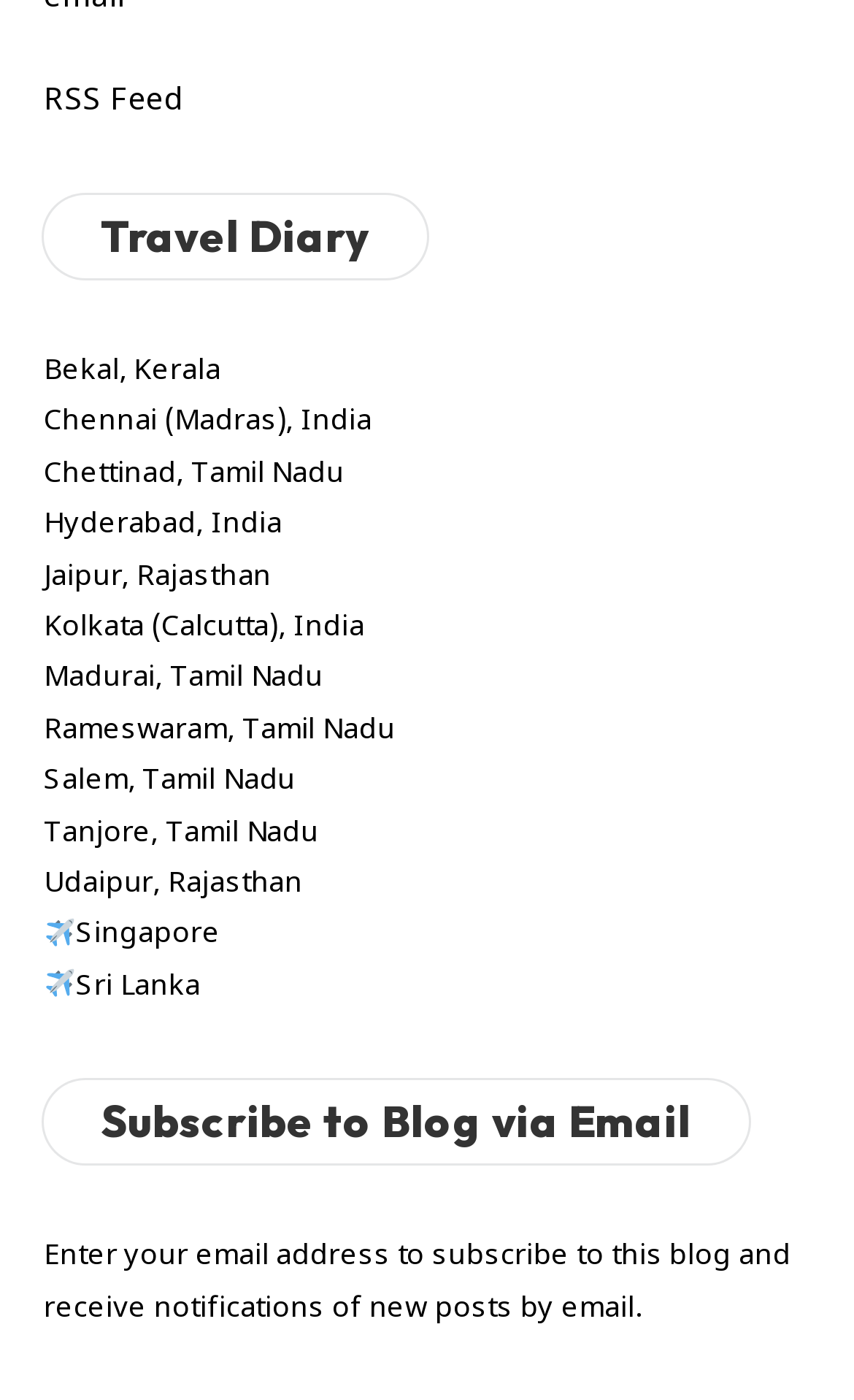Based on the element description Tanjore, Tamil Nadu, identify the bounding box coordinates for the UI element. The coordinates should be in the format (top-left x, top-left y, bottom-right x, bottom-right y) and within the 0 to 1 range.

[0.051, 0.583, 0.374, 0.608]